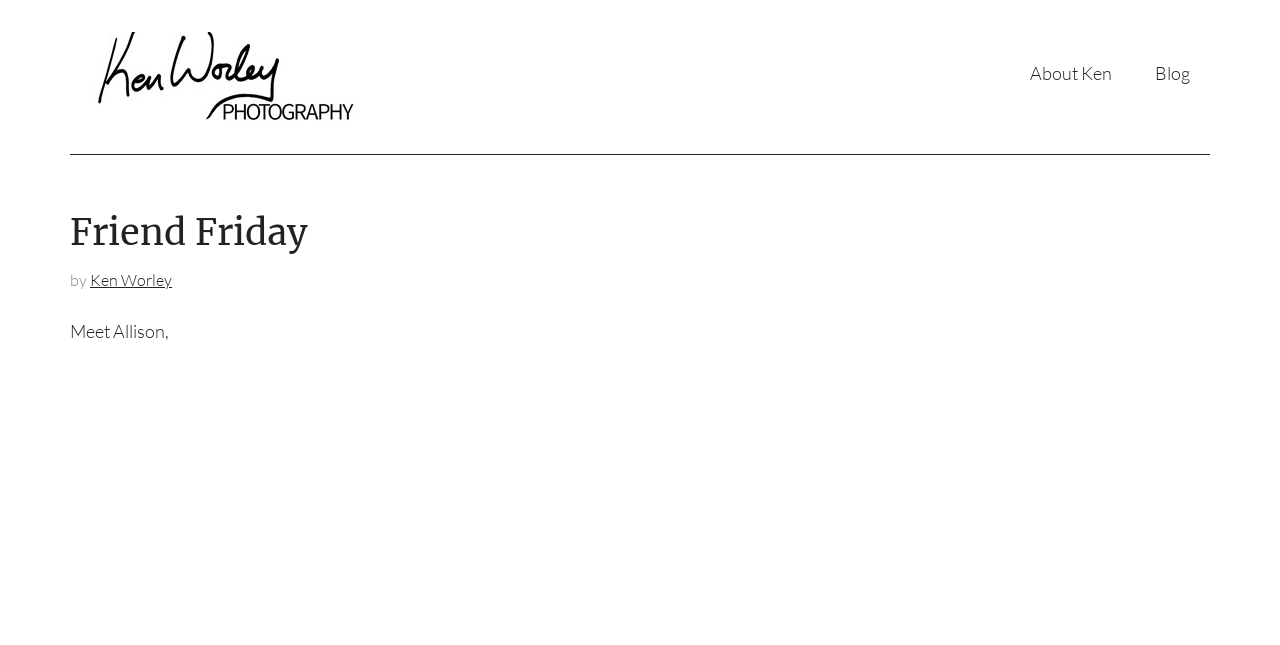Create a detailed description of the webpage's content and layout.

The webpage is about "Friend Friday" by Ken Worley Photography. At the top left, there is a link to the main website "M ken worley photography". On the top right, there are two links, "About Ken" and "Blog", placed side by side. 

Below the top links, there is a header section that spans the entire width of the page. Within this section, the title "Friend Friday" is prominently displayed, followed by the text "by" and a link to "Ken Worley". 

Under the header section, there is a paragraph that starts with the text "Meet Allison,".